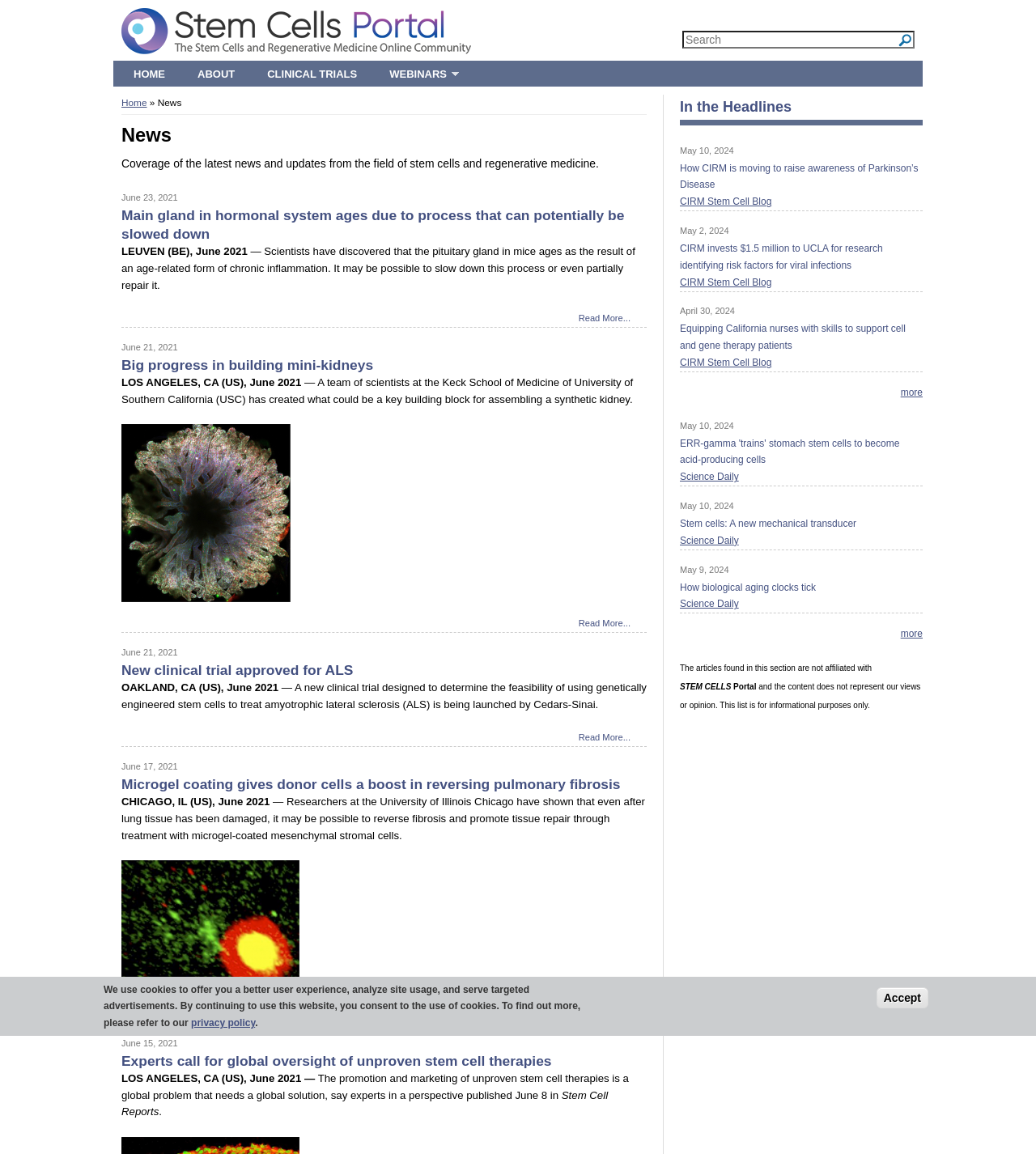Indicate the bounding box coordinates of the element that must be clicked to execute the instruction: "Click the previous button". The coordinates should be given as four float numbers between 0 and 1, i.e., [left, top, right, bottom].

None